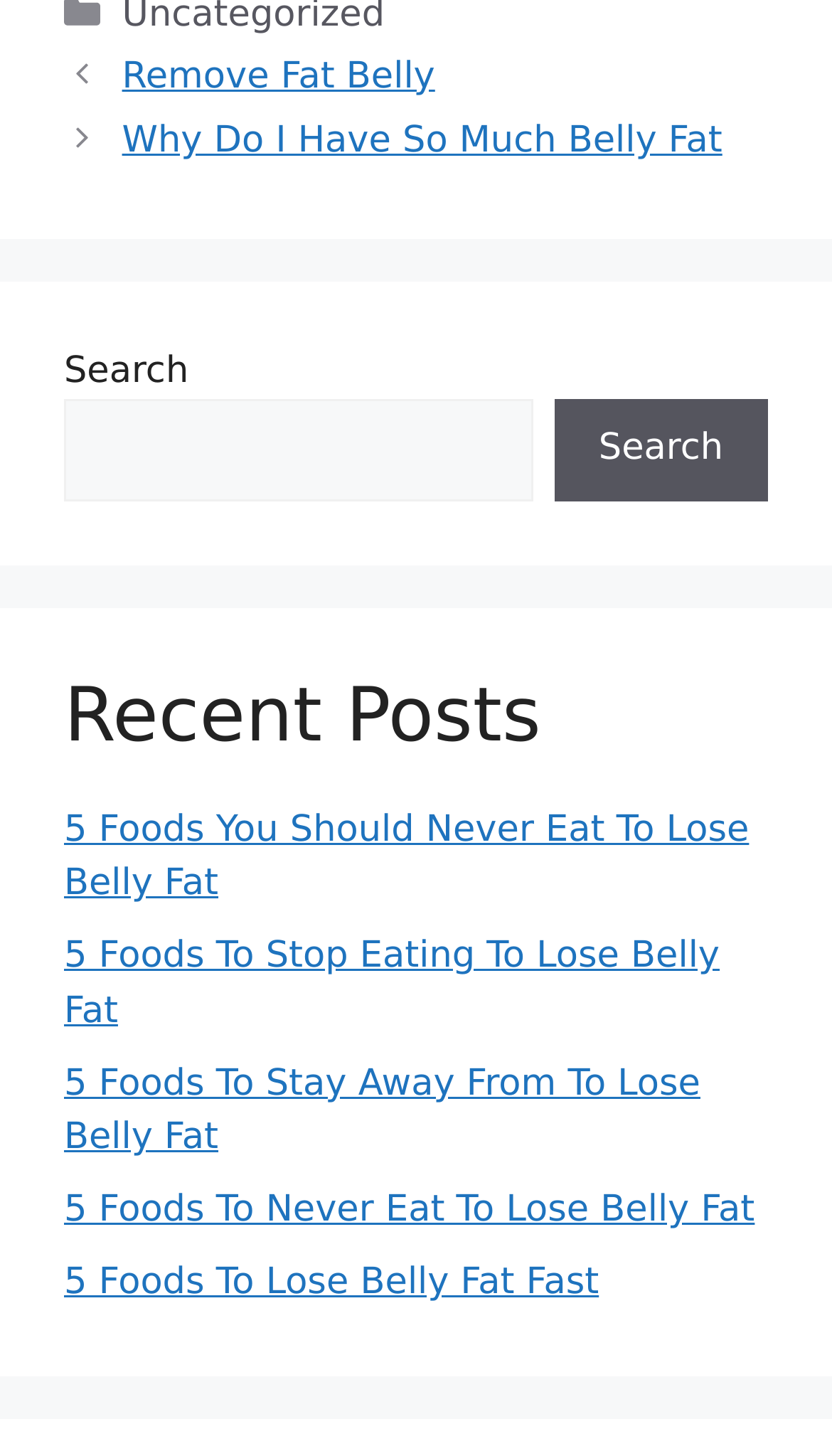Identify the bounding box coordinates of the area that should be clicked in order to complete the given instruction: "Search using the search button". The bounding box coordinates should be four float numbers between 0 and 1, i.e., [left, top, right, bottom].

[0.666, 0.275, 0.923, 0.344]